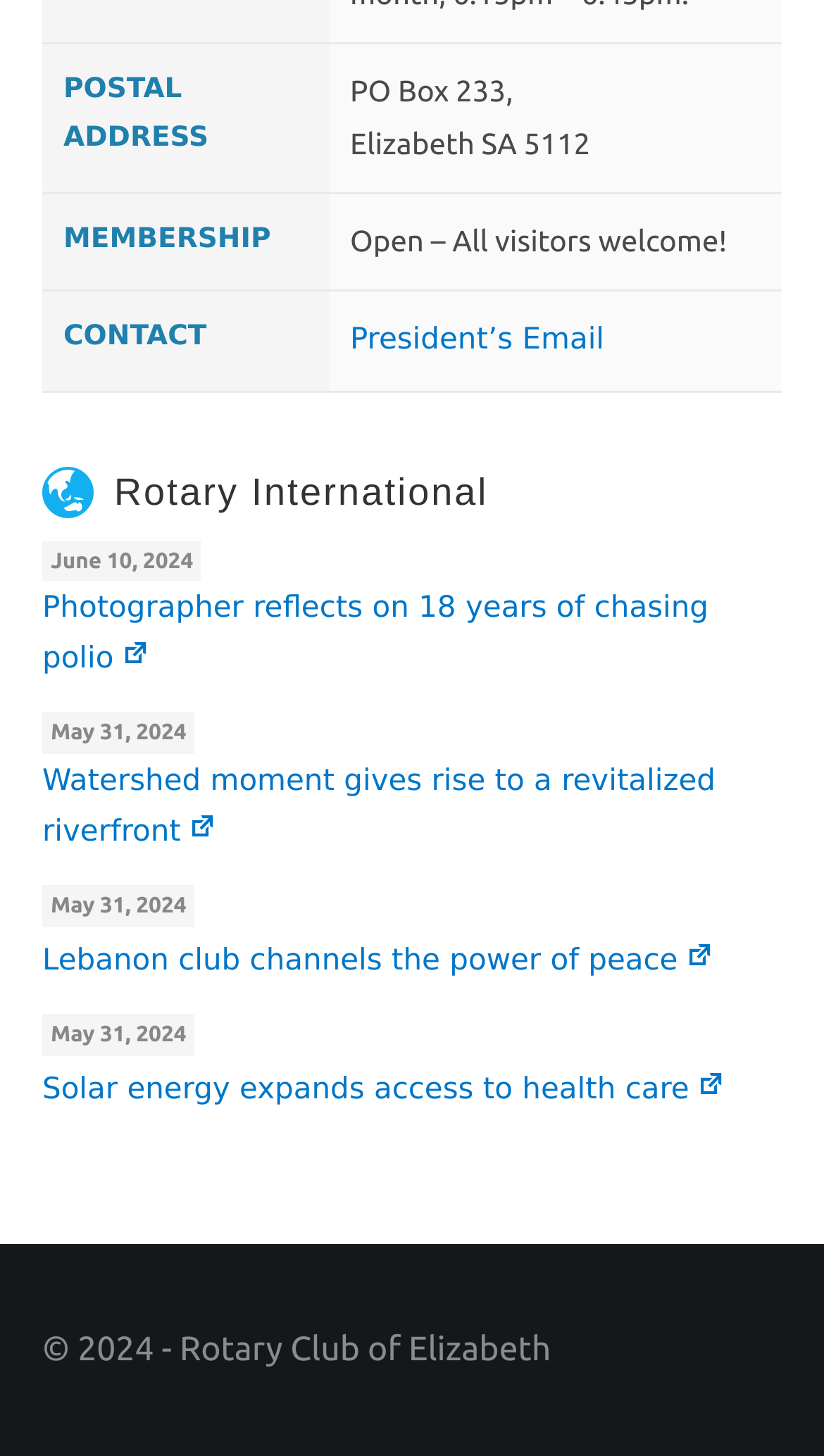Given the description "Manage cookies", provide the bounding box coordinates of the corresponding UI element.

None